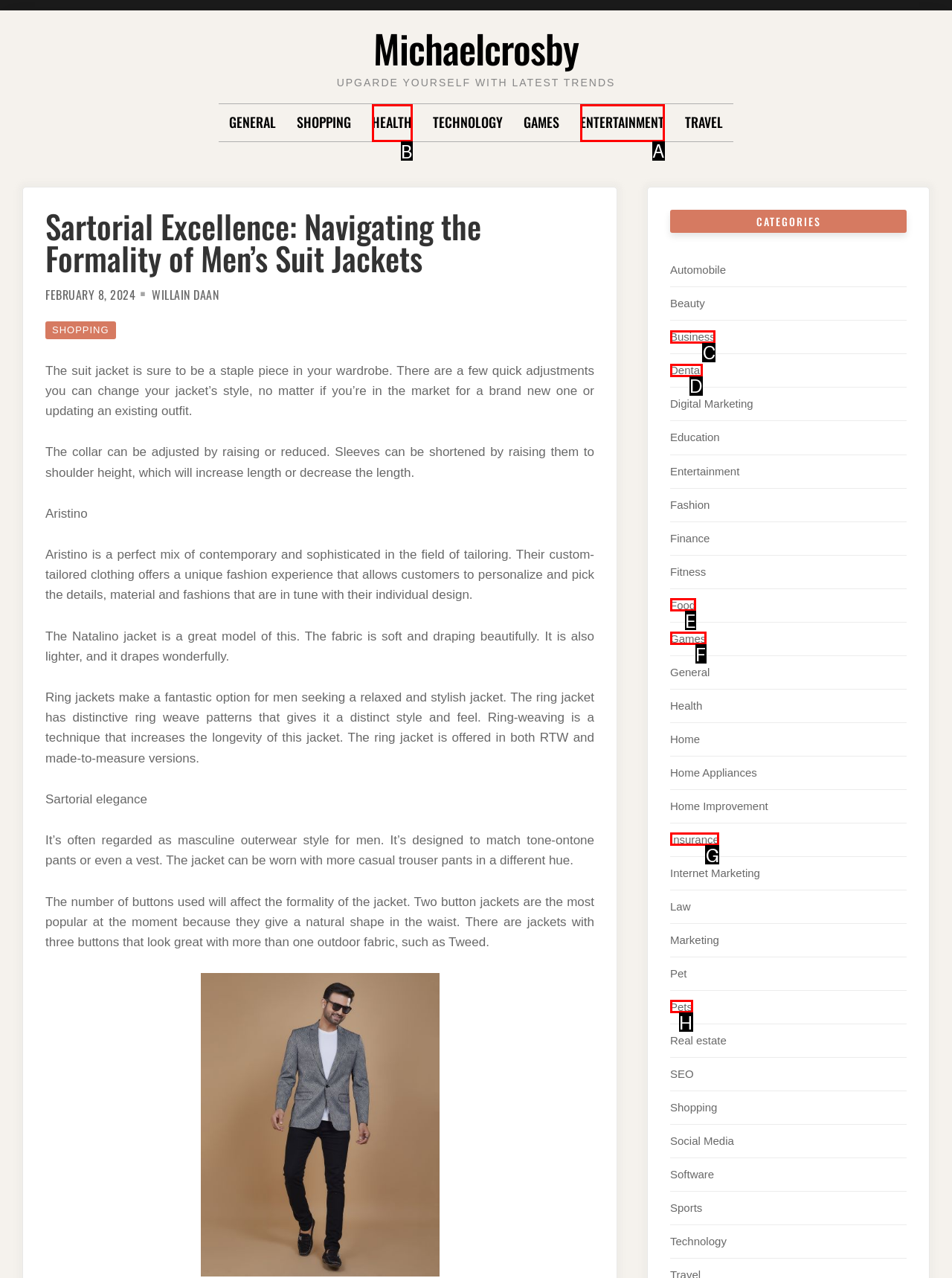Pick the HTML element that should be clicked to execute the task: Click on the 'HEALTH' link
Respond with the letter corresponding to the correct choice.

B